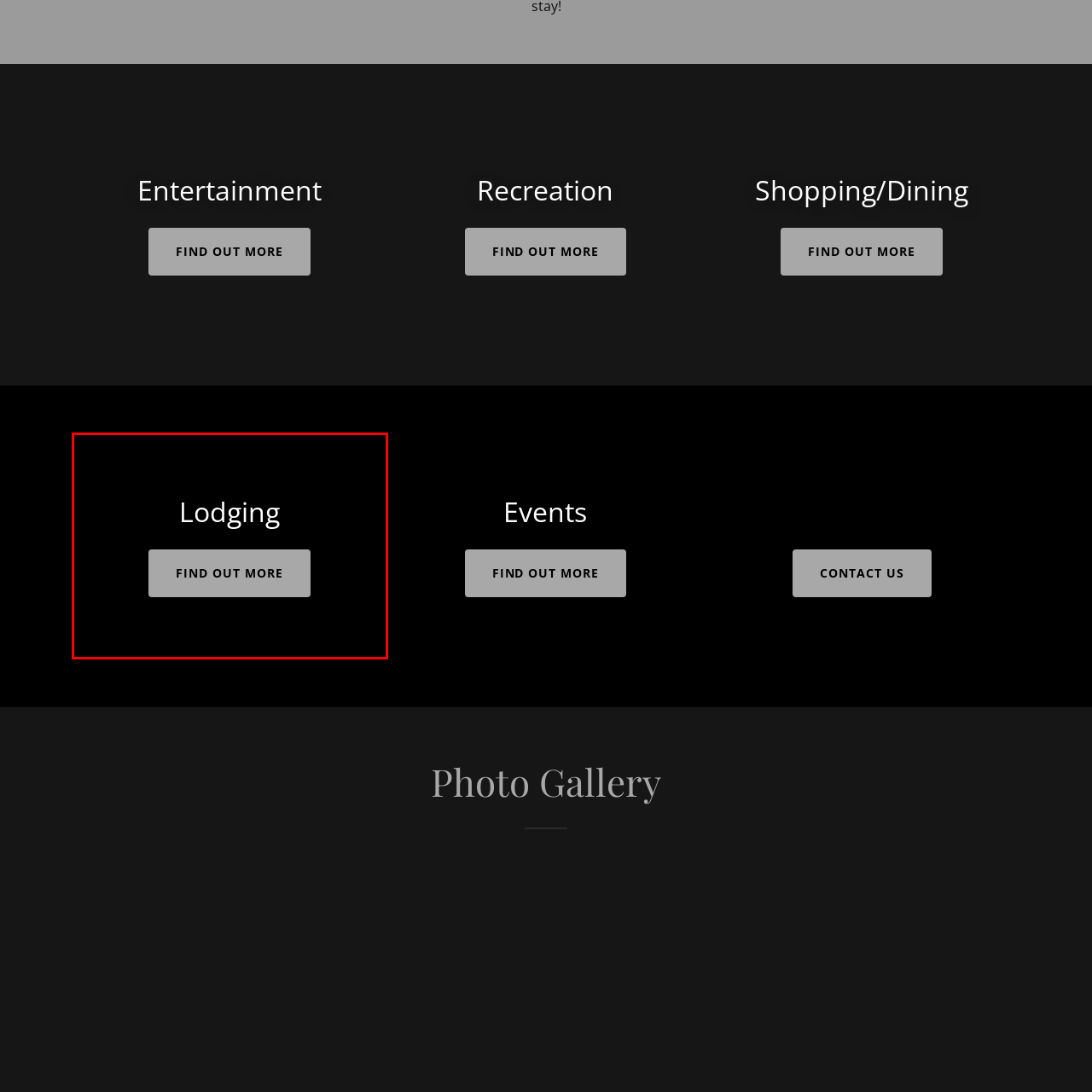Refer to the image enclosed in the red bounding box, then answer the following question in a single word or phrase: What is the design style of the layout?

Clean and modern